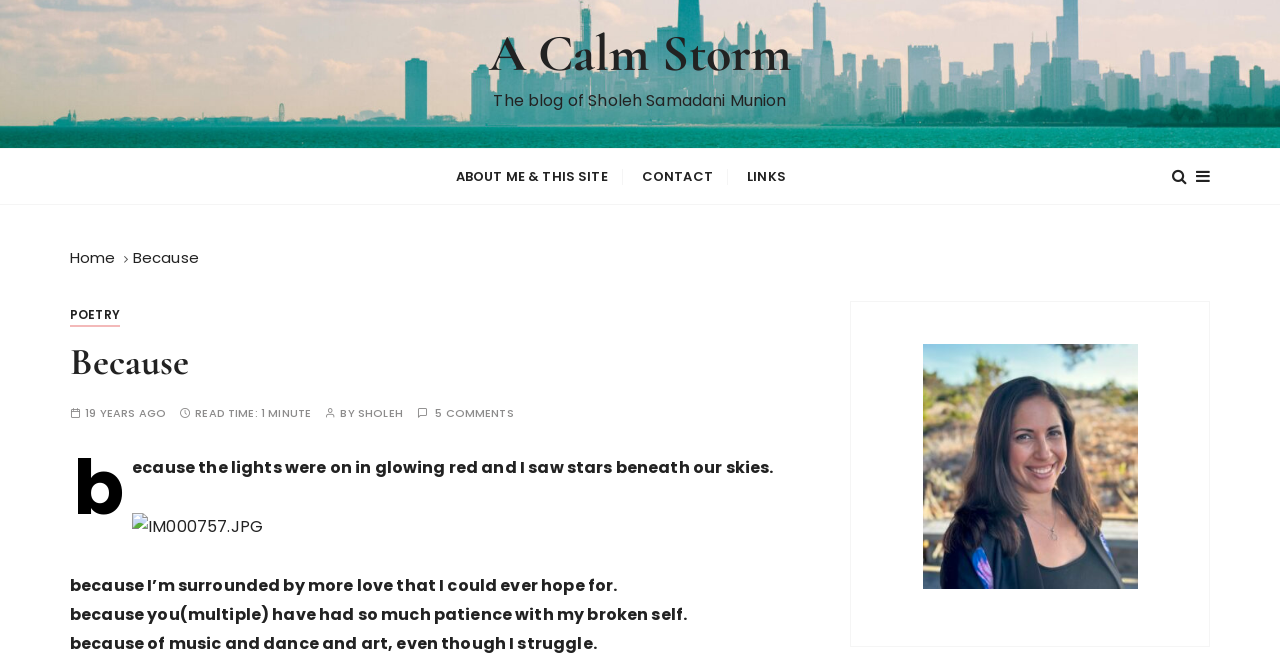What is the theme of the current post?
Look at the image and answer with only one word or phrase.

Gratitude